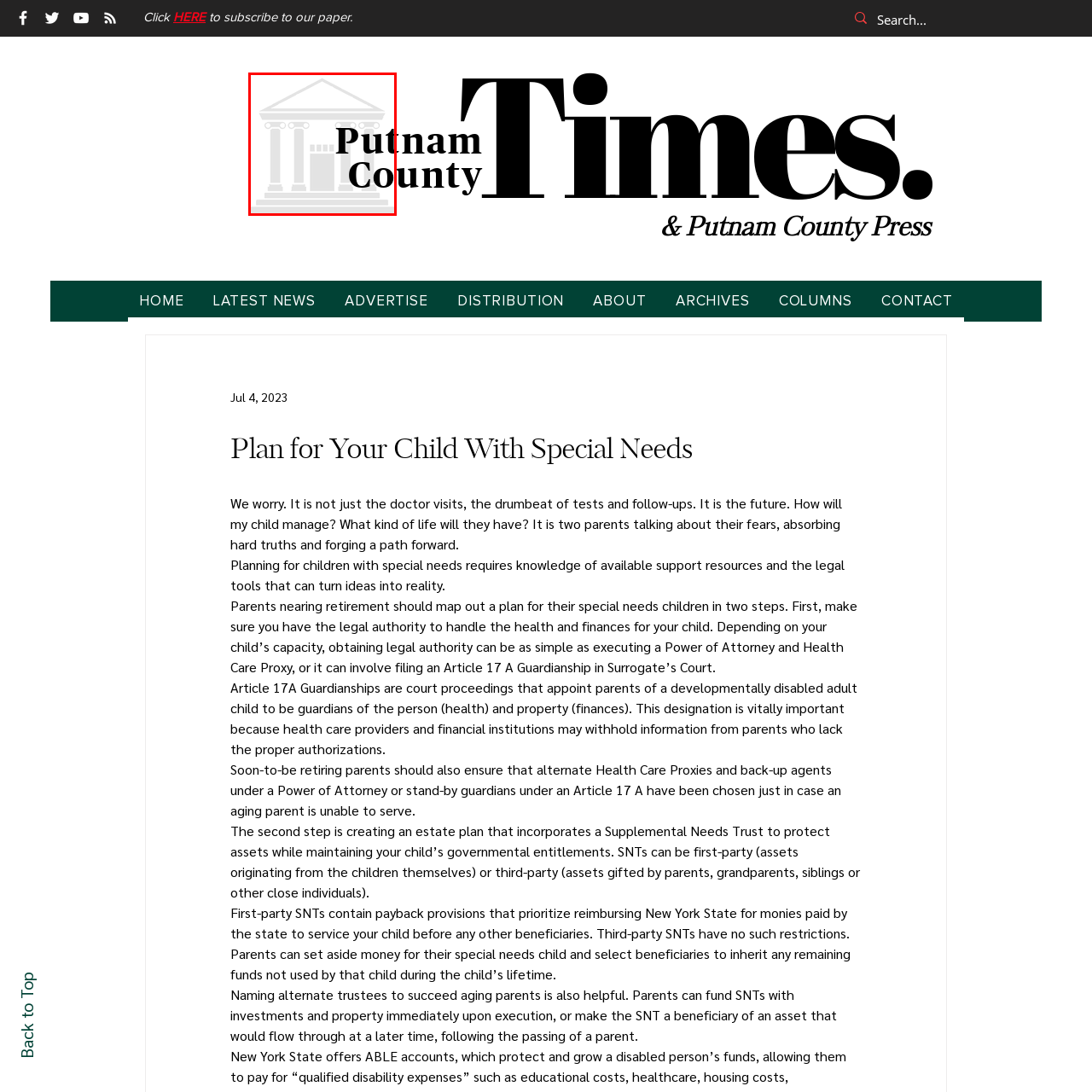Explain comprehensively what is shown in the image marked by the red outline.

The image features a grayscale illustration of a classical building with prominent columns, symbolizing stability and structure, complemented by the bold text "Putnam County." This design reflects a sense of community pride and institutional governance. The architectural elements suggest an emphasis on tradition and civic engagement, likely representing the Putnam County Press and the Putnam County Times, which provide resources and support to families in the region. The image serves as a visual anchor for discussions related to community services, legal frameworks, and planning for individuals with special needs in Putnam County.